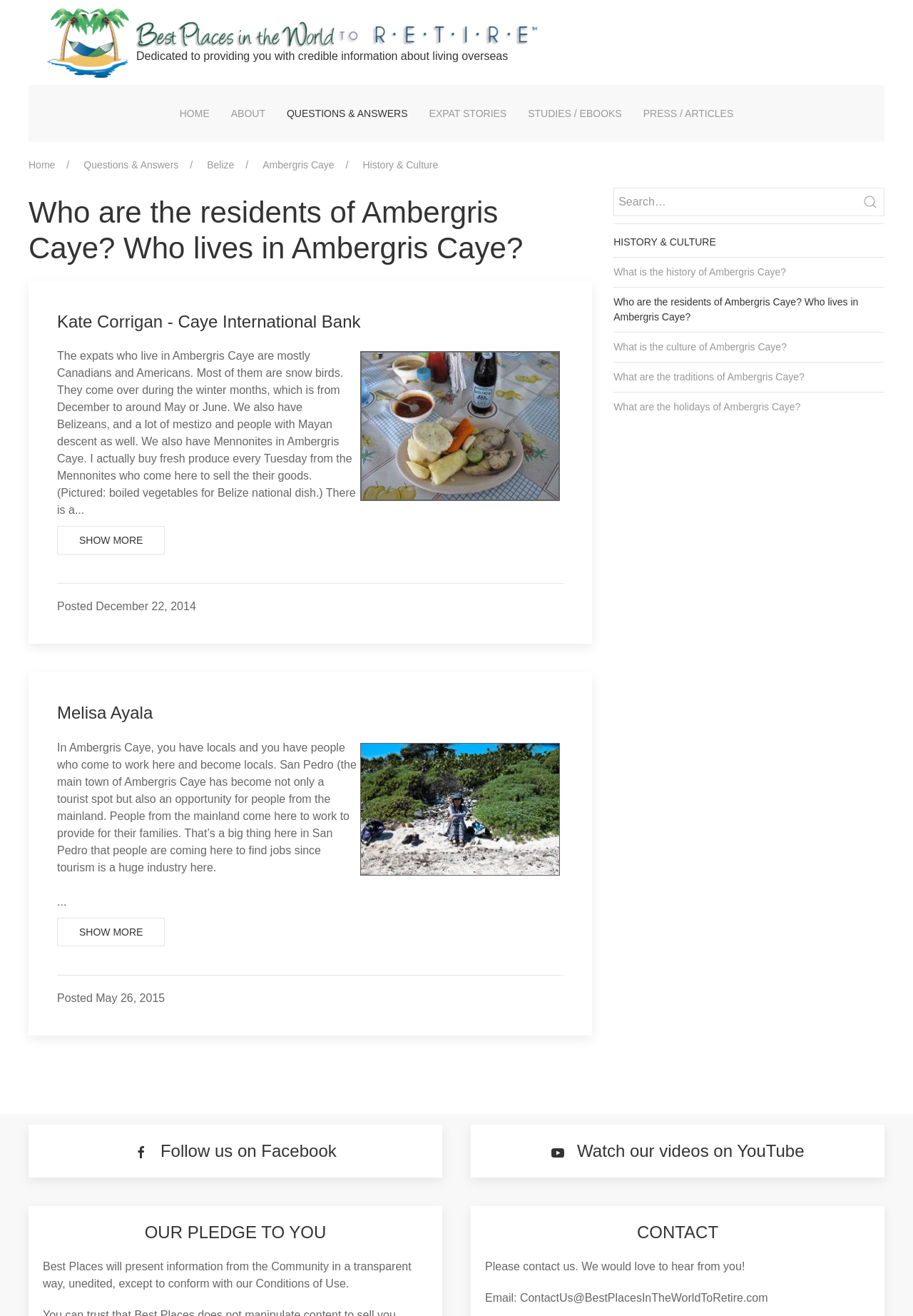Pinpoint the bounding box coordinates for the area that should be clicked to perform the following instruction: "Search for something".

[0.672, 0.143, 0.969, 0.164]